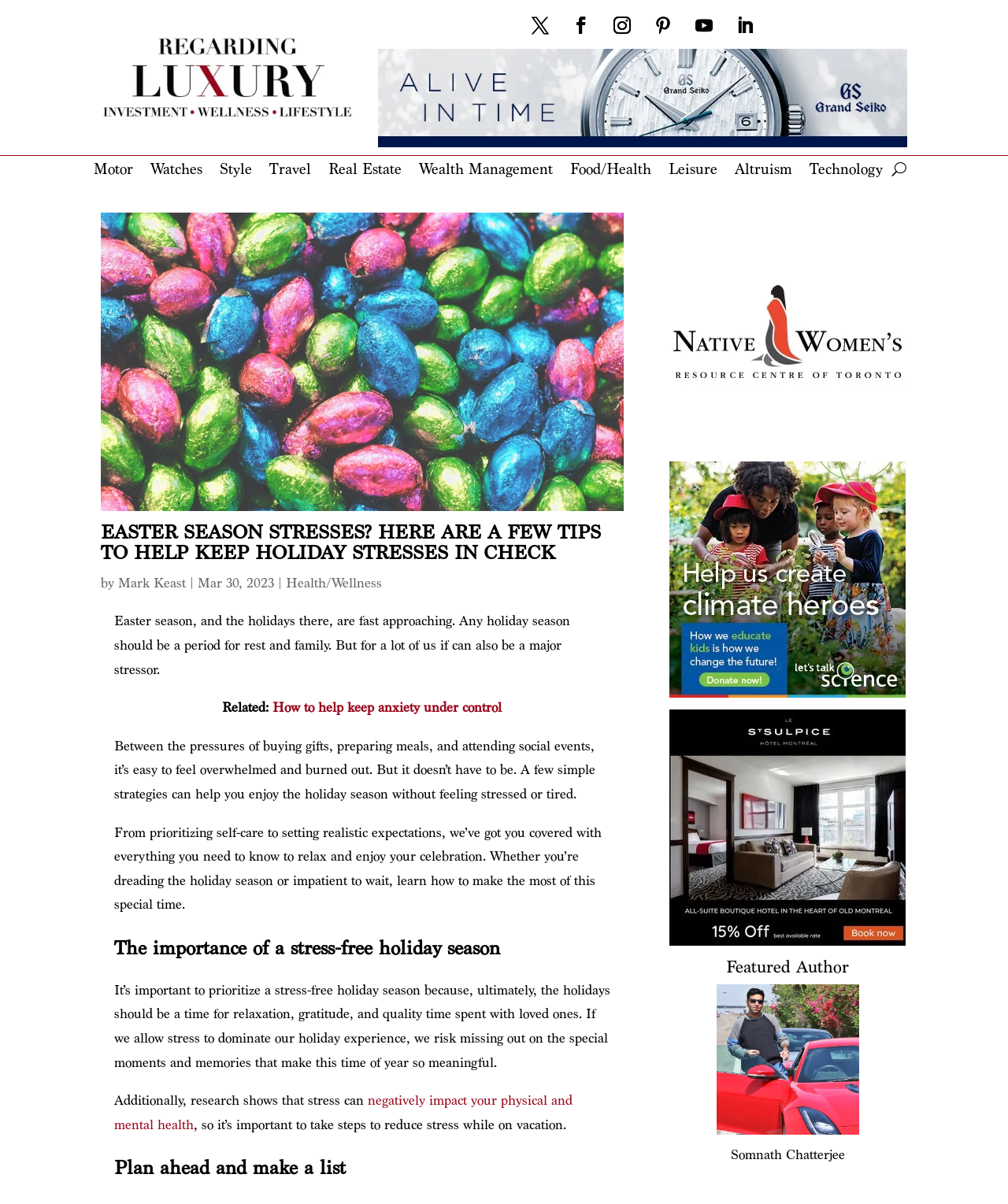What is the date of the article?
Look at the screenshot and respond with a single word or phrase.

Mar 30, 2023